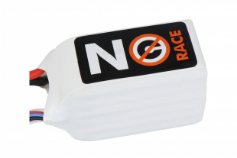Convey a rich and detailed description of the image.

The image features an electronic component labeled with the words "NO RACE" prominently displayed on a black background. It appears to be a battery or electronic speed controller associated with the SLS NOC series, specifically designed for RC (radio-controlled) vehicles. The component has a sleek, white casing and several wires protruding from one end, indicating connectivity for power or signal input. This item likely falls under the category of performance or racing equipment tailored for enthusiasts in the hobbyist market.